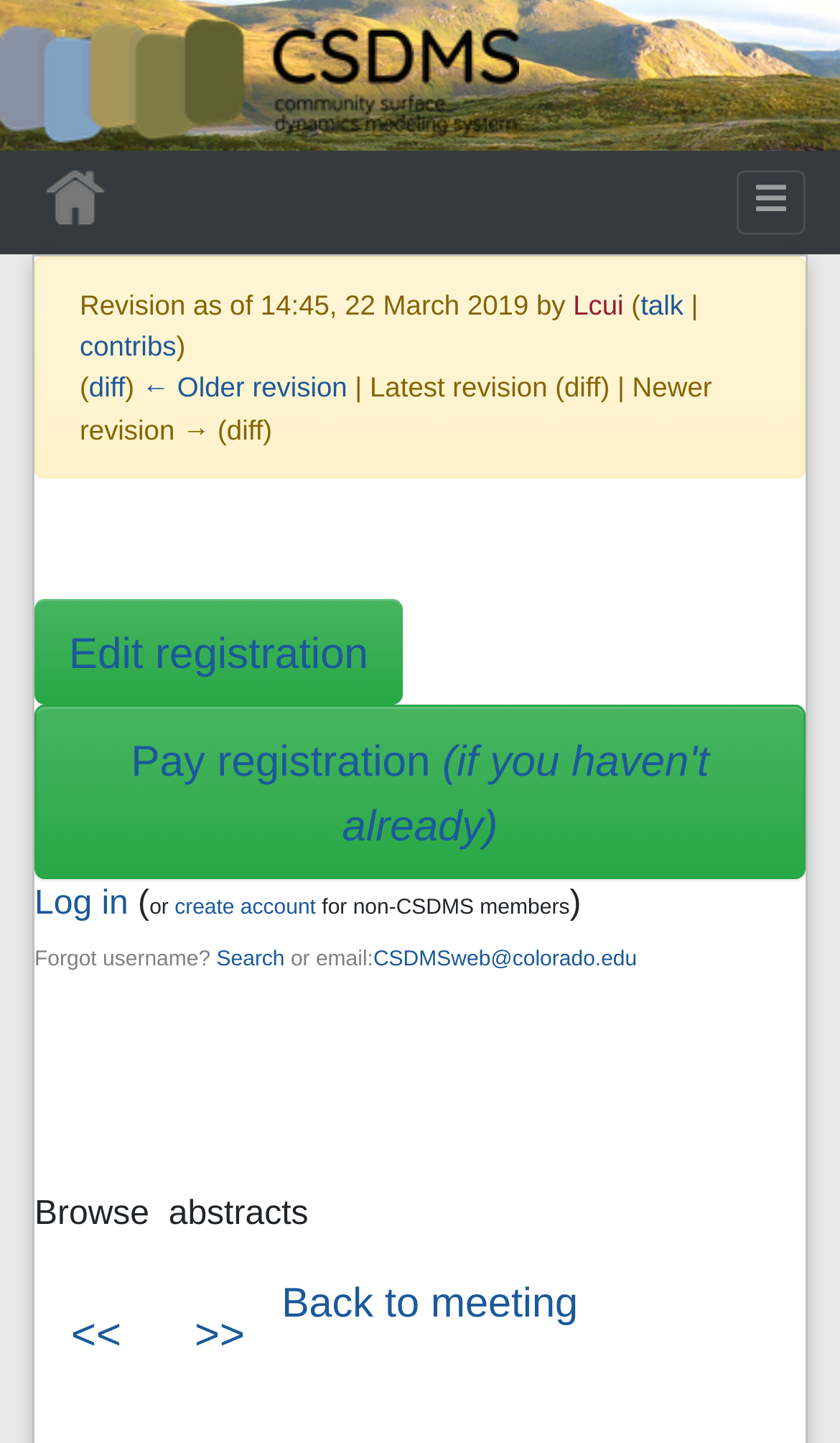Can you identify the bounding box coordinates of the clickable region needed to carry out this instruction: 'Search'? The coordinates should be four float numbers within the range of 0 to 1, stated as [left, top, right, bottom].

[0.258, 0.658, 0.339, 0.674]